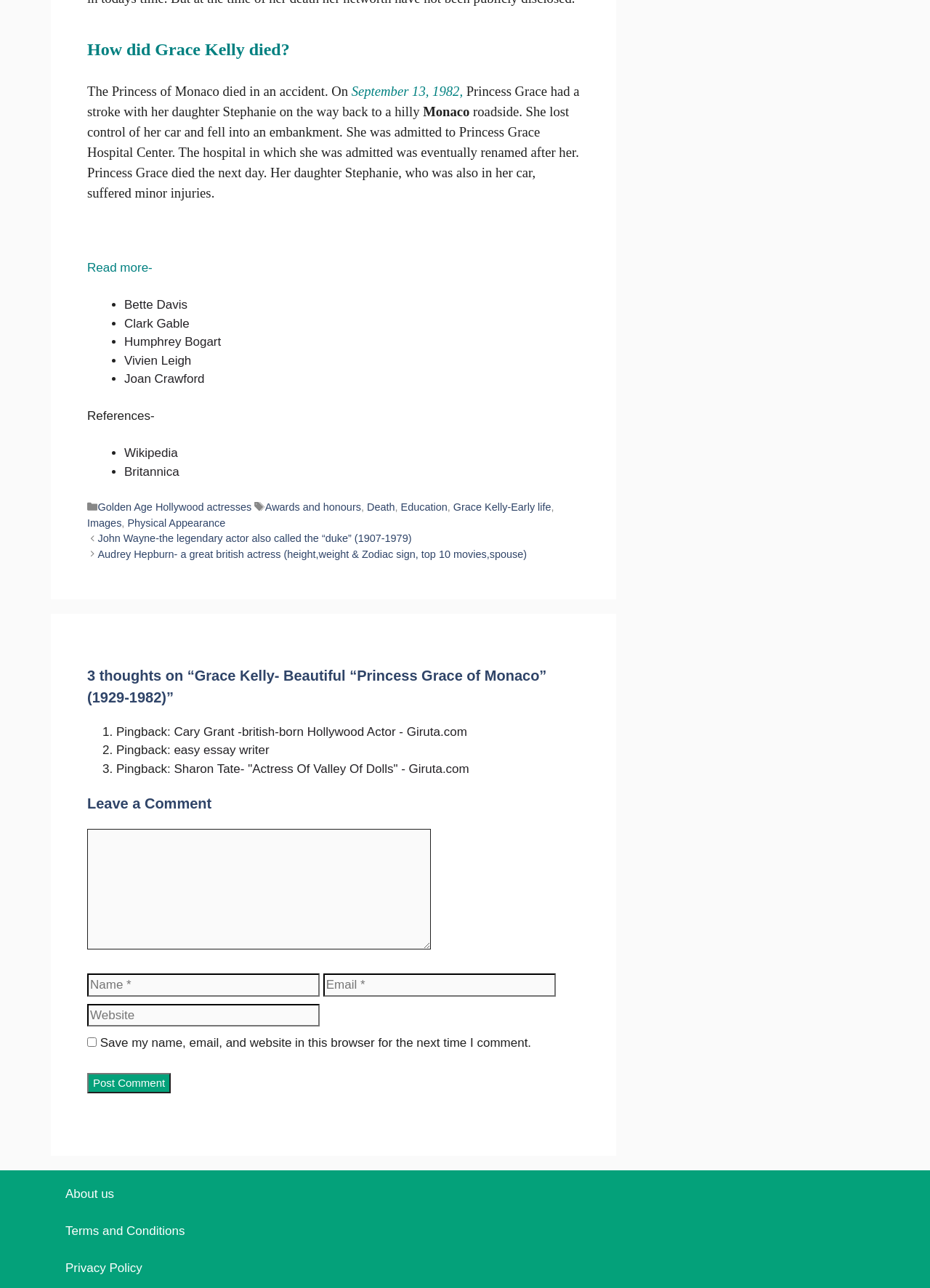What is the name of the hospital where Princess Grace was admitted?
Please provide a comprehensive answer based on the visual information in the image.

According to the webpage, Princess Grace was admitted to Princess Grace Hospital Center after the accident, and the hospital was eventually renamed after her.